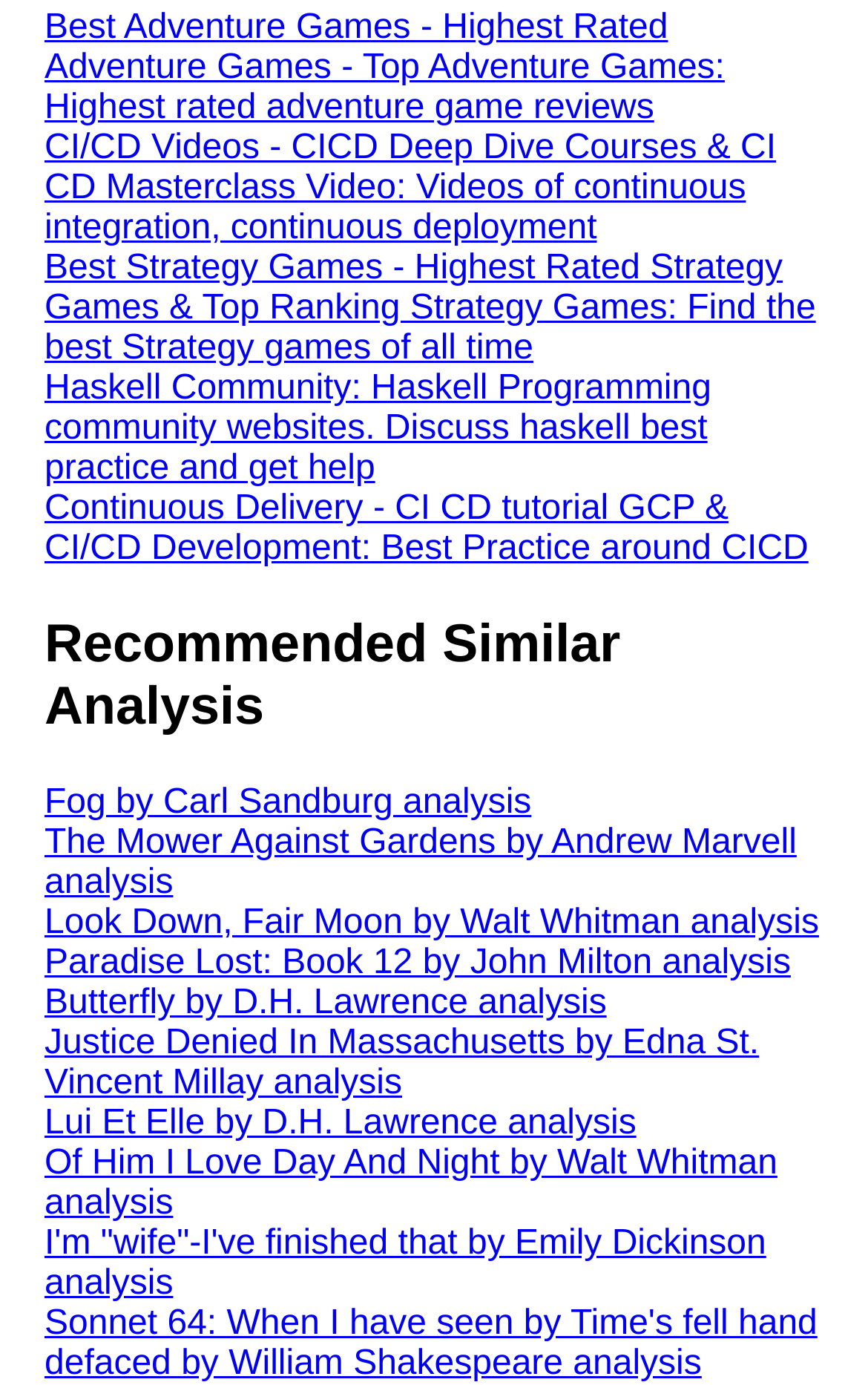What is the topic of the link 'Continuous Delivery - CI CD tutorial GCP & CI/CD Development'?
Based on the image, answer the question with as much detail as possible.

The link 'Continuous Delivery - CI CD tutorial GCP & CI/CD Development' suggests that the topic of this link is related to continuous integration and continuous deployment (CI/CD) development, specifically with Google Cloud Platform (GCP).